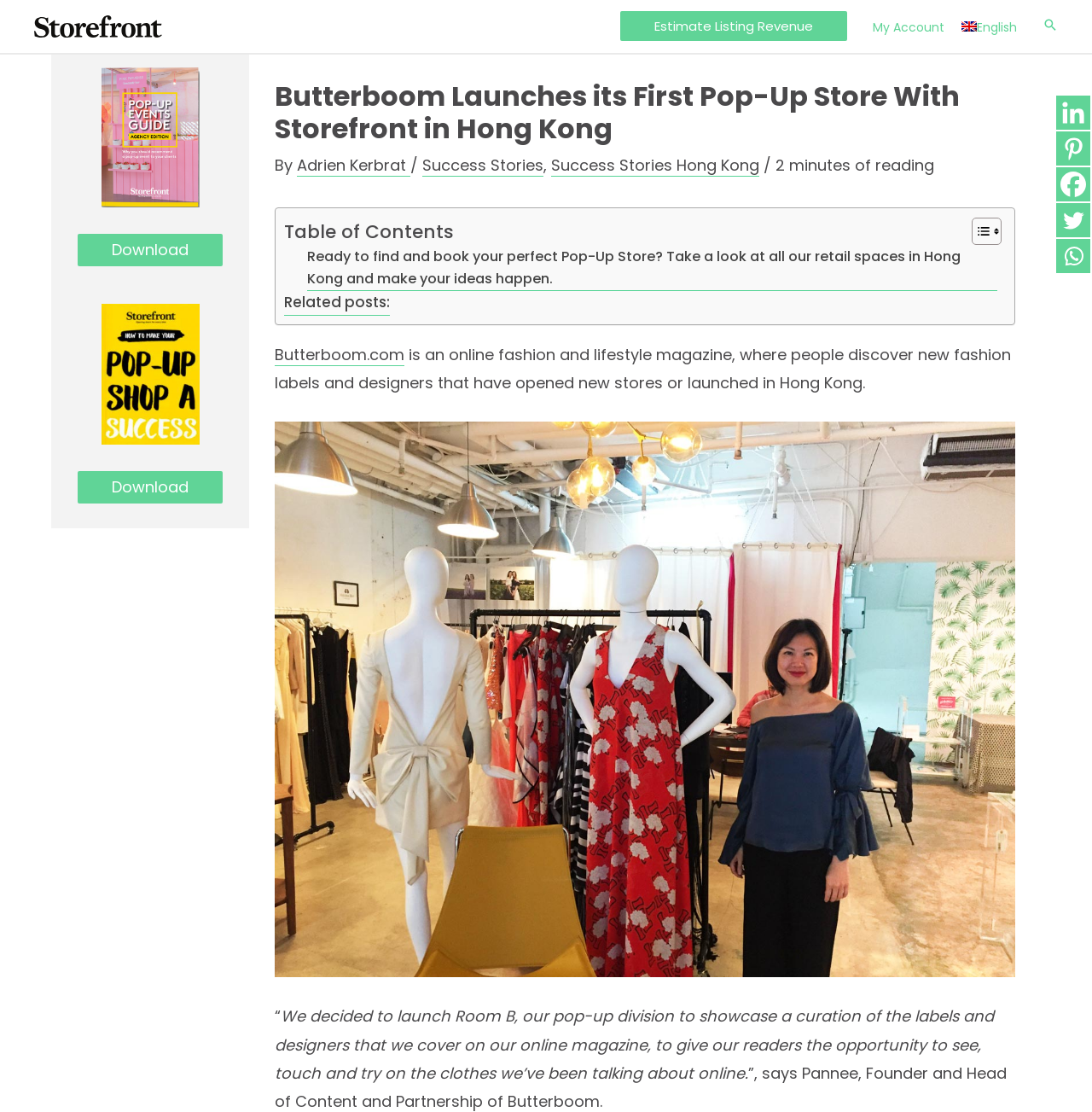Determine the coordinates of the bounding box that should be clicked to complete the instruction: "Explore retail spaces in Hong Kong". The coordinates should be represented by four float numbers between 0 and 1: [left, top, right, bottom].

[0.281, 0.221, 0.913, 0.262]